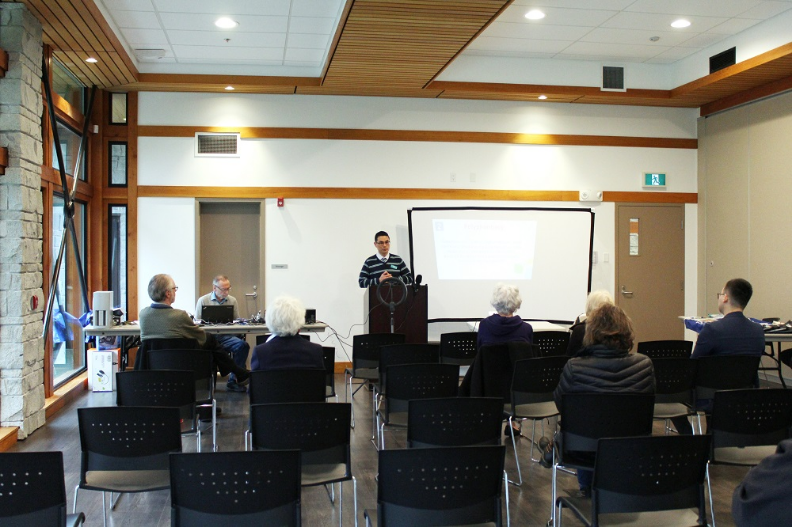What is the purpose of the presentation?
Please give a detailed and elaborate explanation in response to the question.

The atmosphere of the presentation is described as one of education and support, which suggests that the purpose of the presentation is to educate seniors about pharmacy services and provide them with support, rather than simply to inform or entertain them.